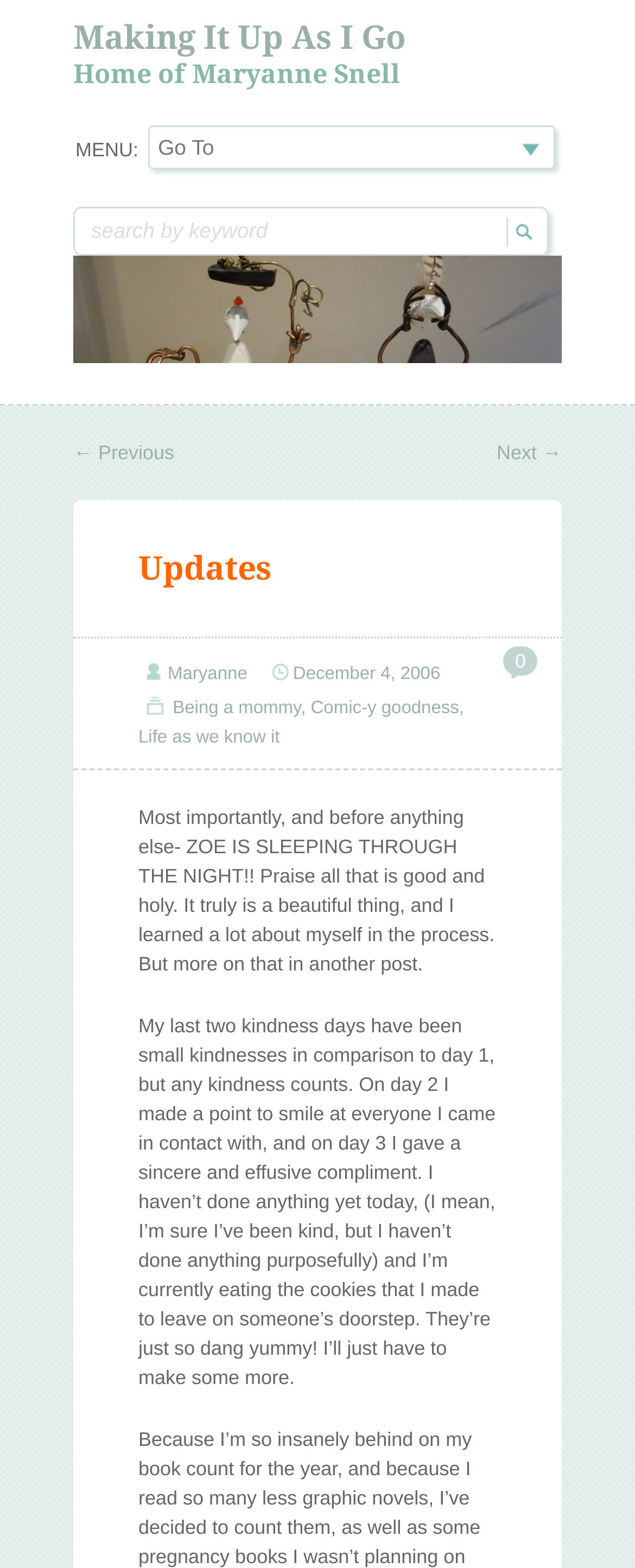Reply to the question with a brief word or phrase: What is the purpose of the textbox at the top of the webpage?

Search